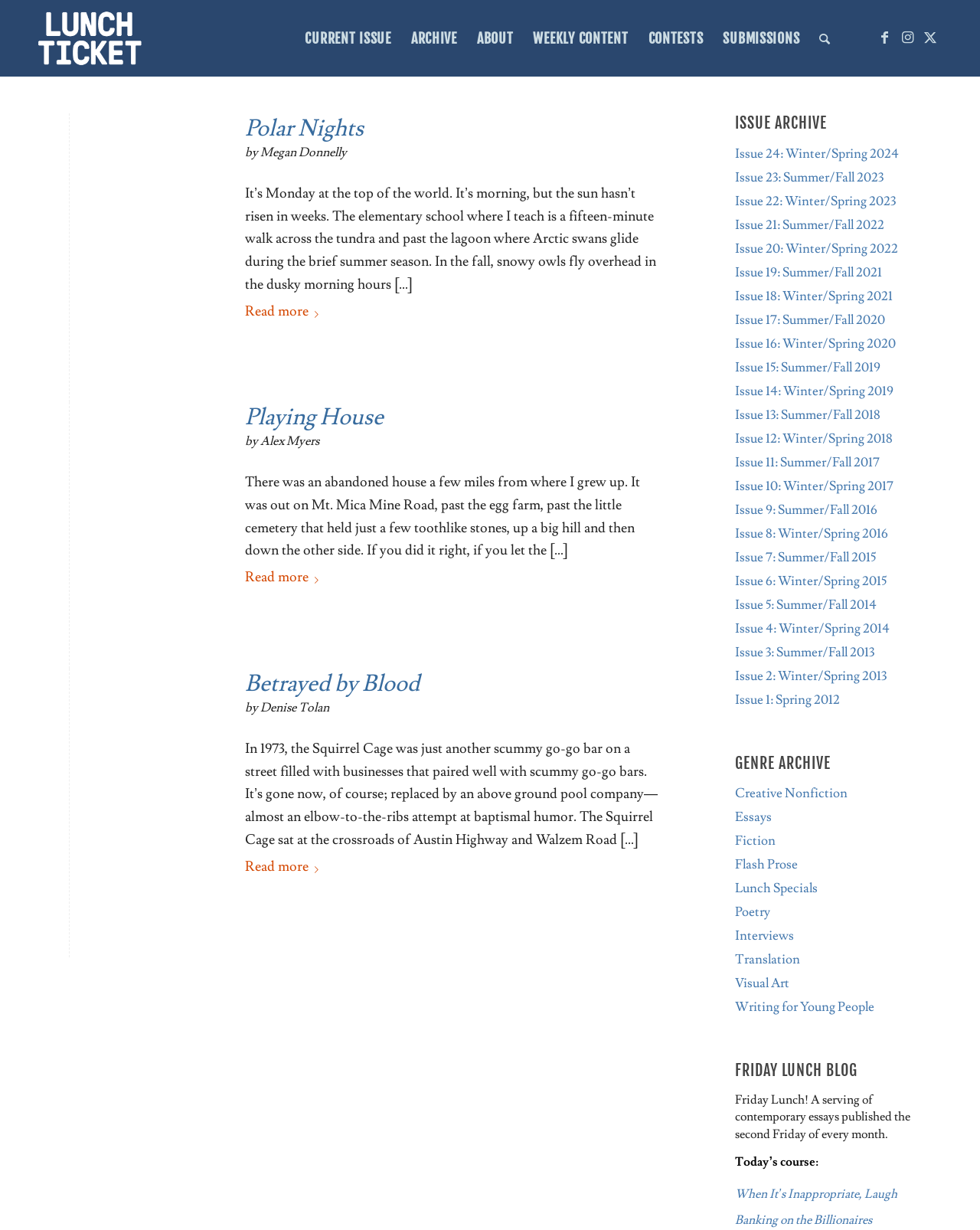What is the title of the first article?
Using the image as a reference, answer with just one word or a short phrase.

Polar Nights